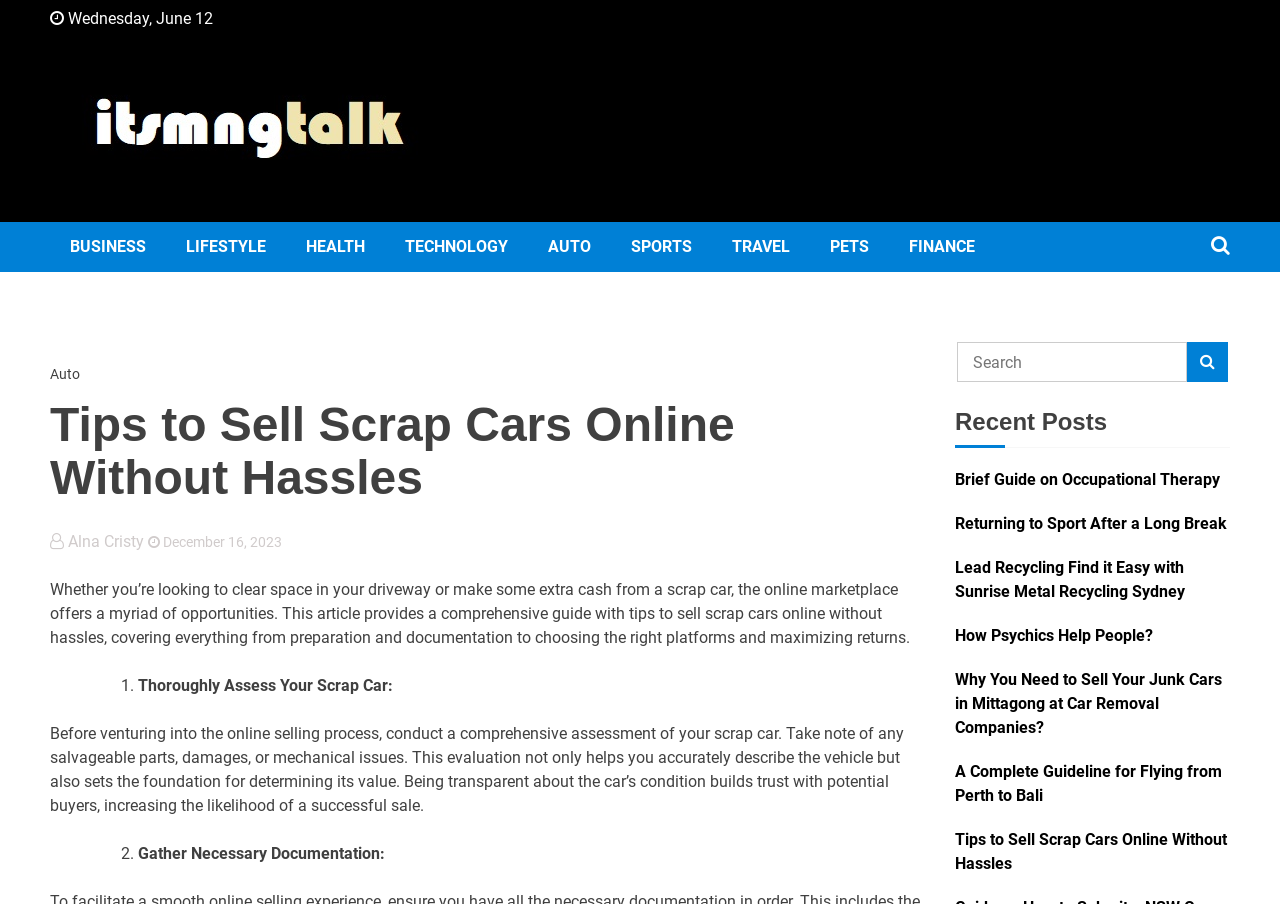Find the bounding box coordinates for the element that must be clicked to complete the instruction: "Click on the 'Tips to Sell Scrap Cars Online Without Hassles' article". The coordinates should be four float numbers between 0 and 1, indicated as [left, top, right, bottom].

[0.746, 0.916, 0.961, 0.969]